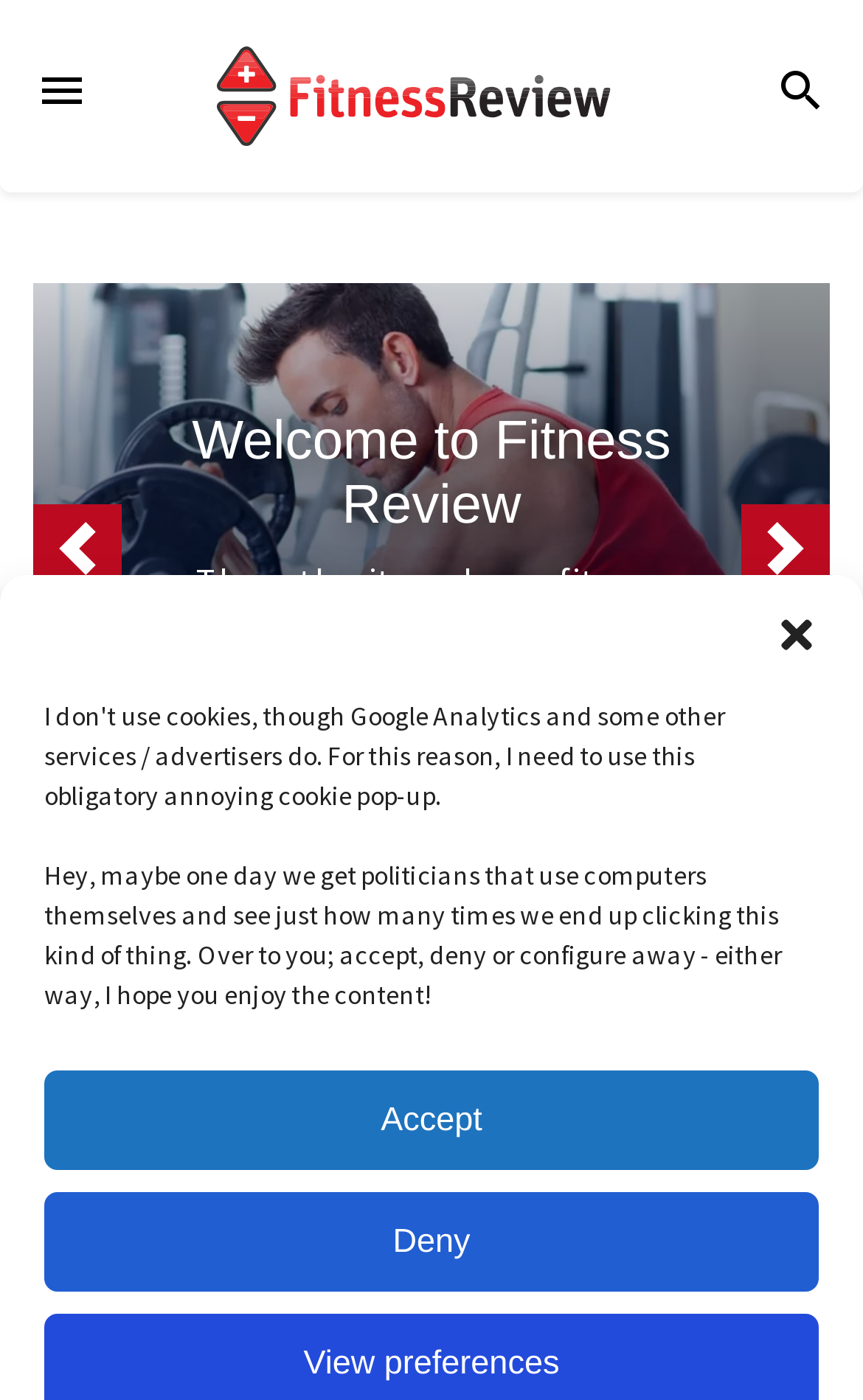Please specify the bounding box coordinates for the clickable region that will help you carry out the instruction: "Click the close button".

[0.897, 0.434, 0.949, 0.466]